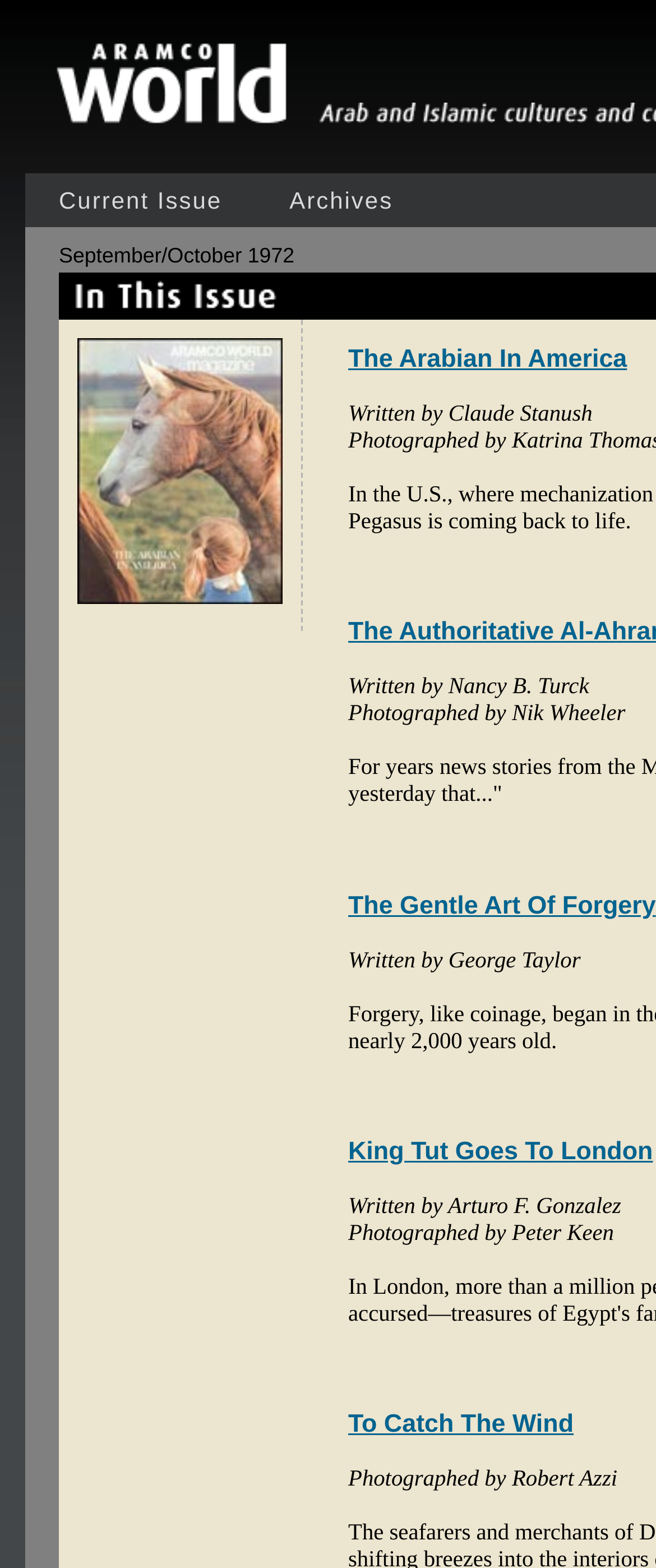Provide the bounding box coordinates for the area that should be clicked to complete the instruction: "Check REGULATORY".

None